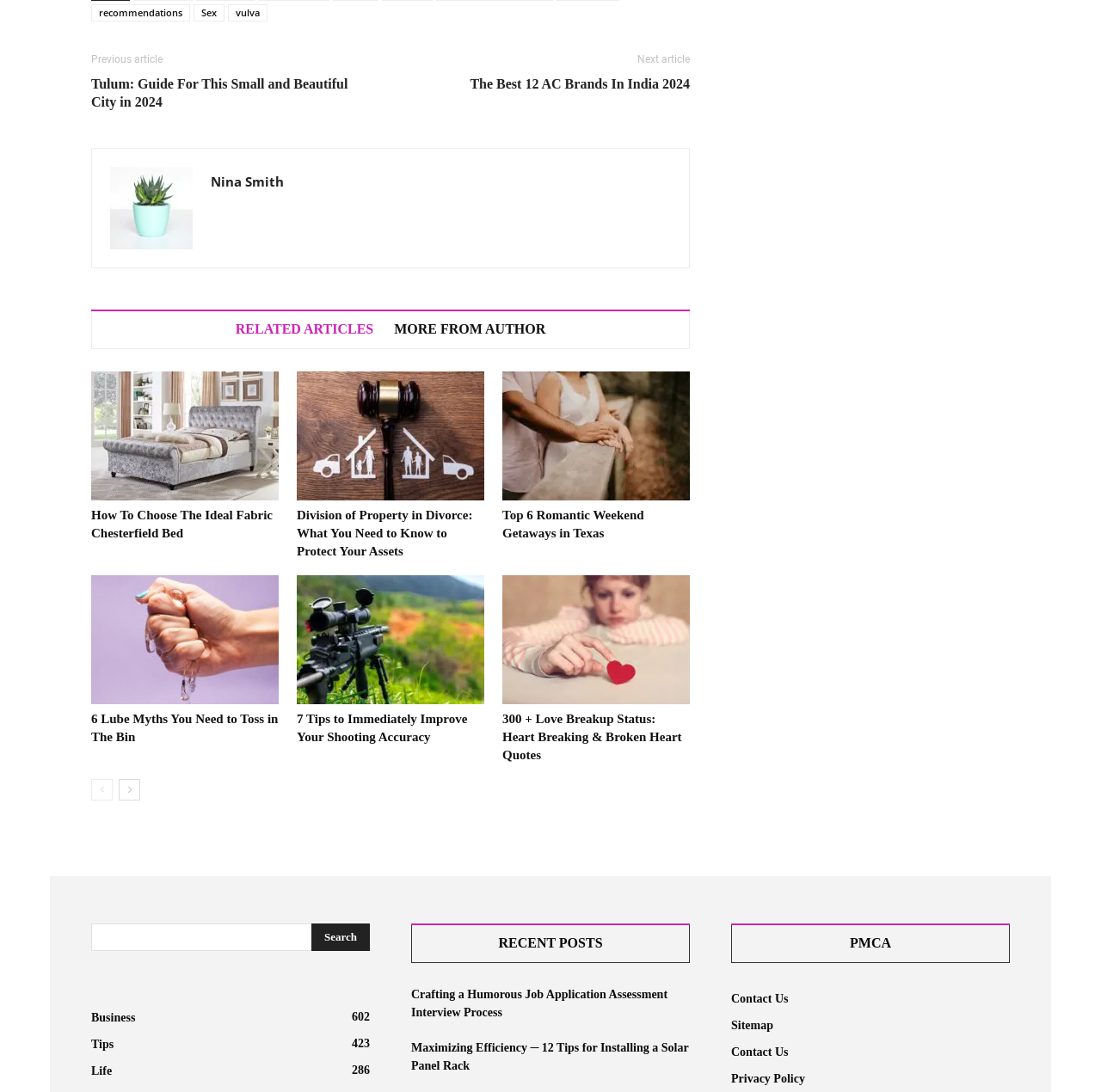Provide the bounding box coordinates for the area that should be clicked to complete the instruction: "View the 'Top 6 Romantic Weekend Getaways in Texas' article".

[0.456, 0.34, 0.627, 0.458]